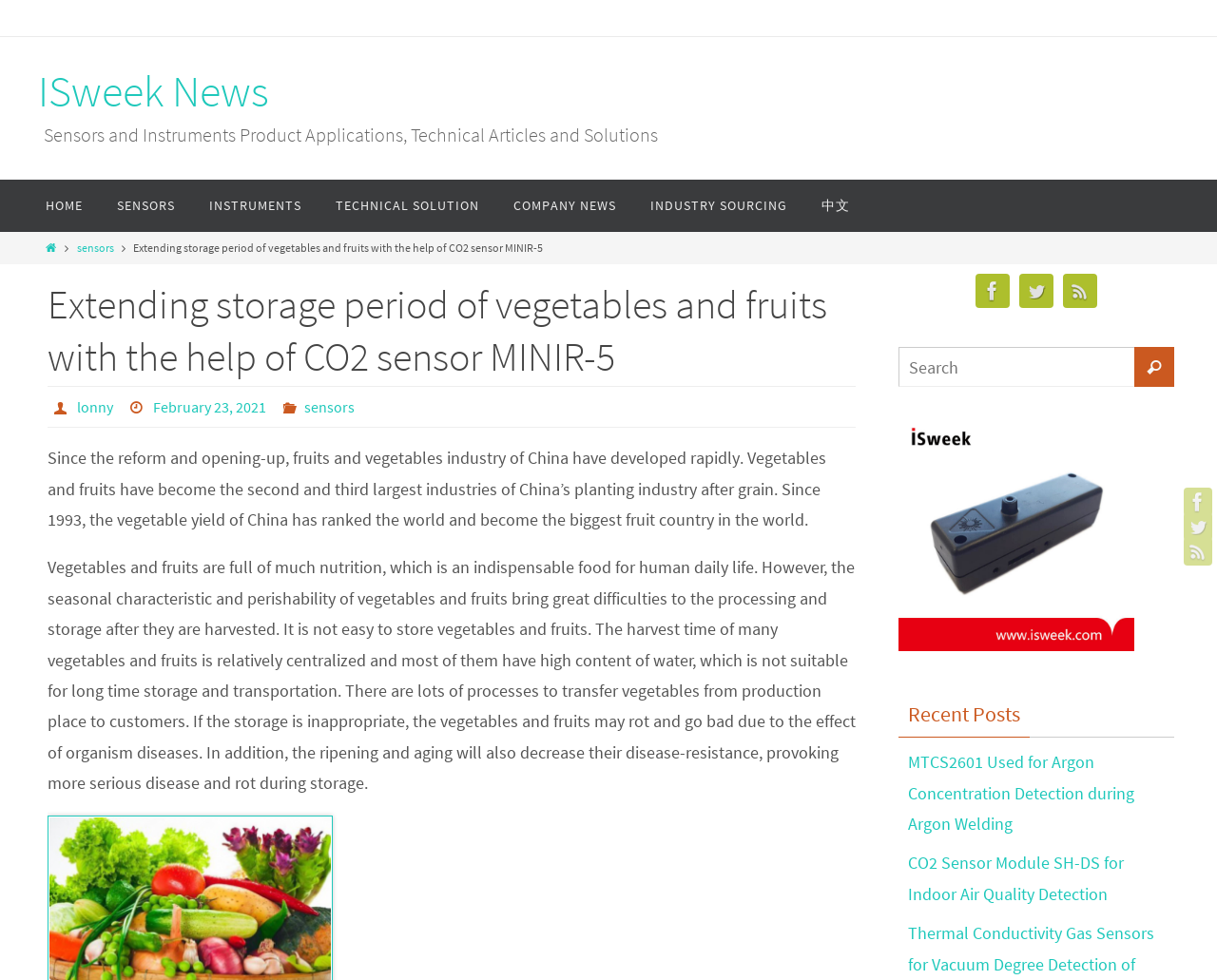Respond with a single word or phrase to the following question: What is the category of this article?

sensors